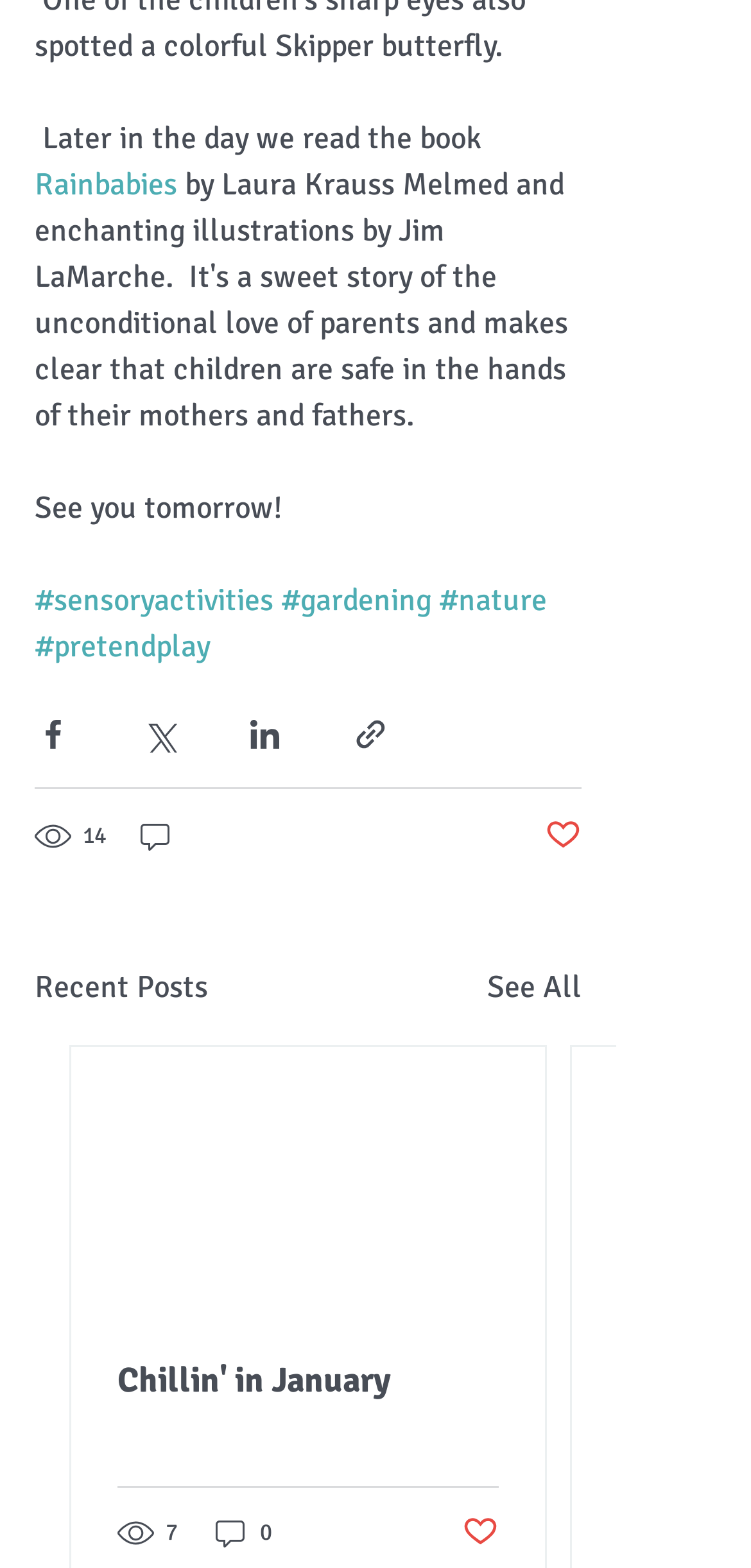Kindly provide the bounding box coordinates of the section you need to click on to fulfill the given instruction: "Click on the 'Post not marked as liked' button".

[0.726, 0.52, 0.774, 0.547]